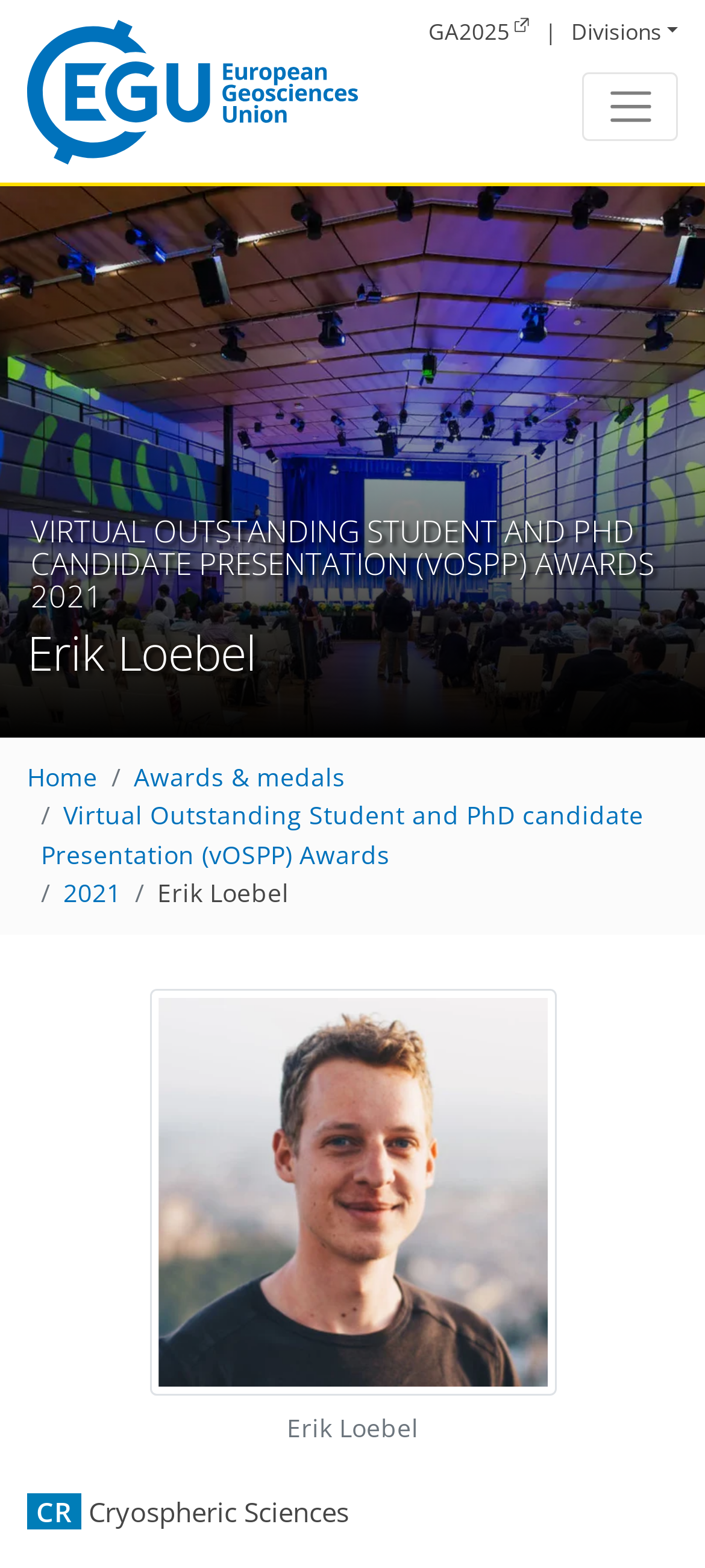Please give a succinct answer to the question in one word or phrase:
What is the type of presentation the award winner gave?

Virtual Outstanding Student and PhD candidate Presentation